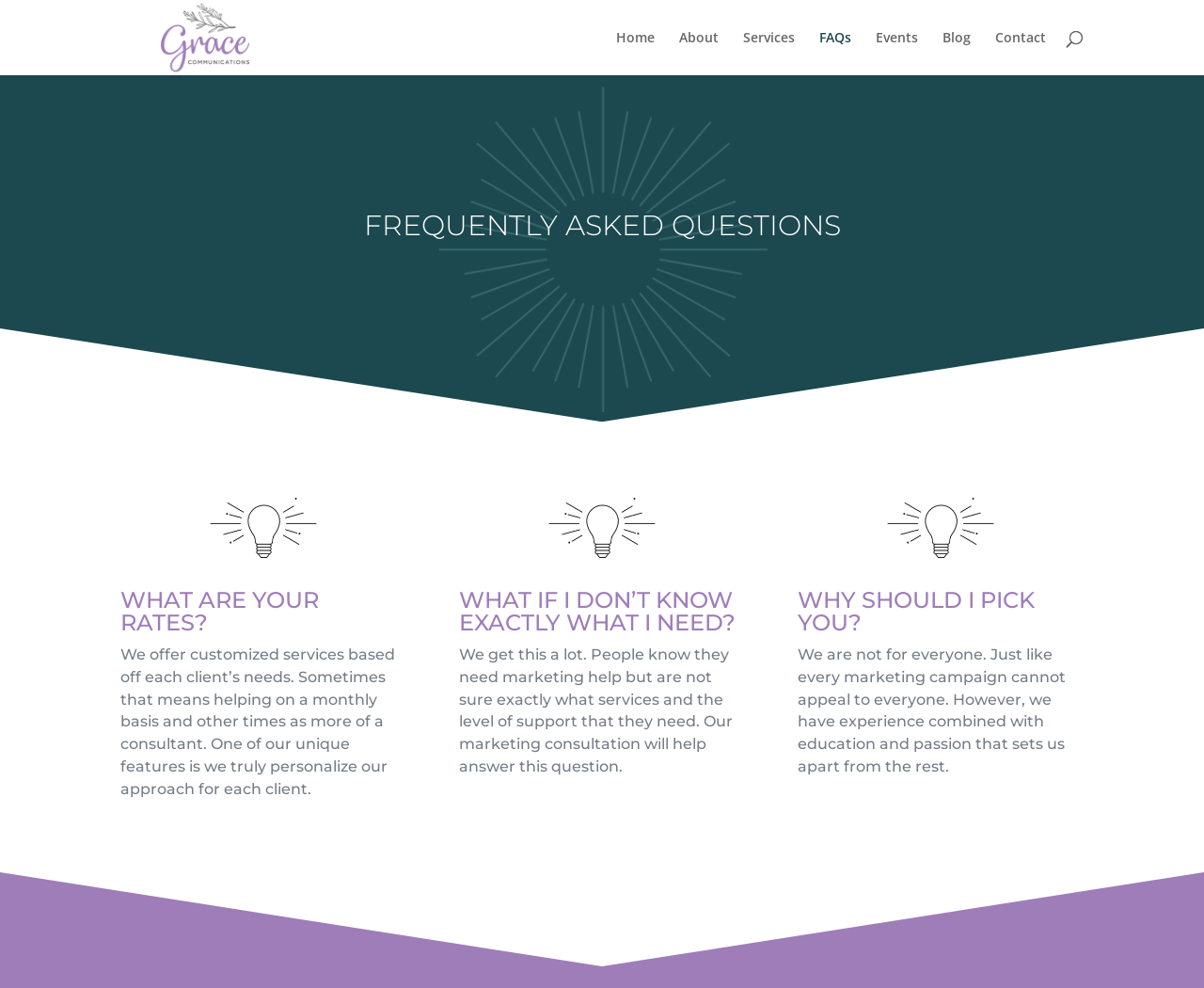Provide an in-depth caption for the elements present on the webpage.

The webpage is about FAQs (Frequently Asked Questions) of Grace Communications. At the top left, there is a link to "Grace Communications" accompanied by an image with the same name. Below this, there is a navigation menu with links to "Home", "About", "Services", "FAQs", "Events", "Blog", and "Contact", aligned horizontally across the top of the page.

In the main content area, there is a search bar at the top. Below the search bar, there is a heading "FREQUENTLY ASKED QUESTIONS" in a prominent position. 

There are three FAQs sections, each consisting of a heading and a paragraph of text. The first section has a heading "WHAT ARE YOUR RATES?" and a paragraph explaining that the company offers customized services based on each client's needs. To the left of this section, there is an image. 

The second section has a heading "WHAT IF I DON’T KNOW EXACTLY WHAT I NEED?" and a paragraph explaining that the company can help clients determine their marketing needs through a consultation. To the left of this section, there is another image.

The third section has a heading "WHY SHOULD I PICK YOU?" and a paragraph explaining the company's unique strengths, including experience, education, and passion. To the left of this section, there is a third image.